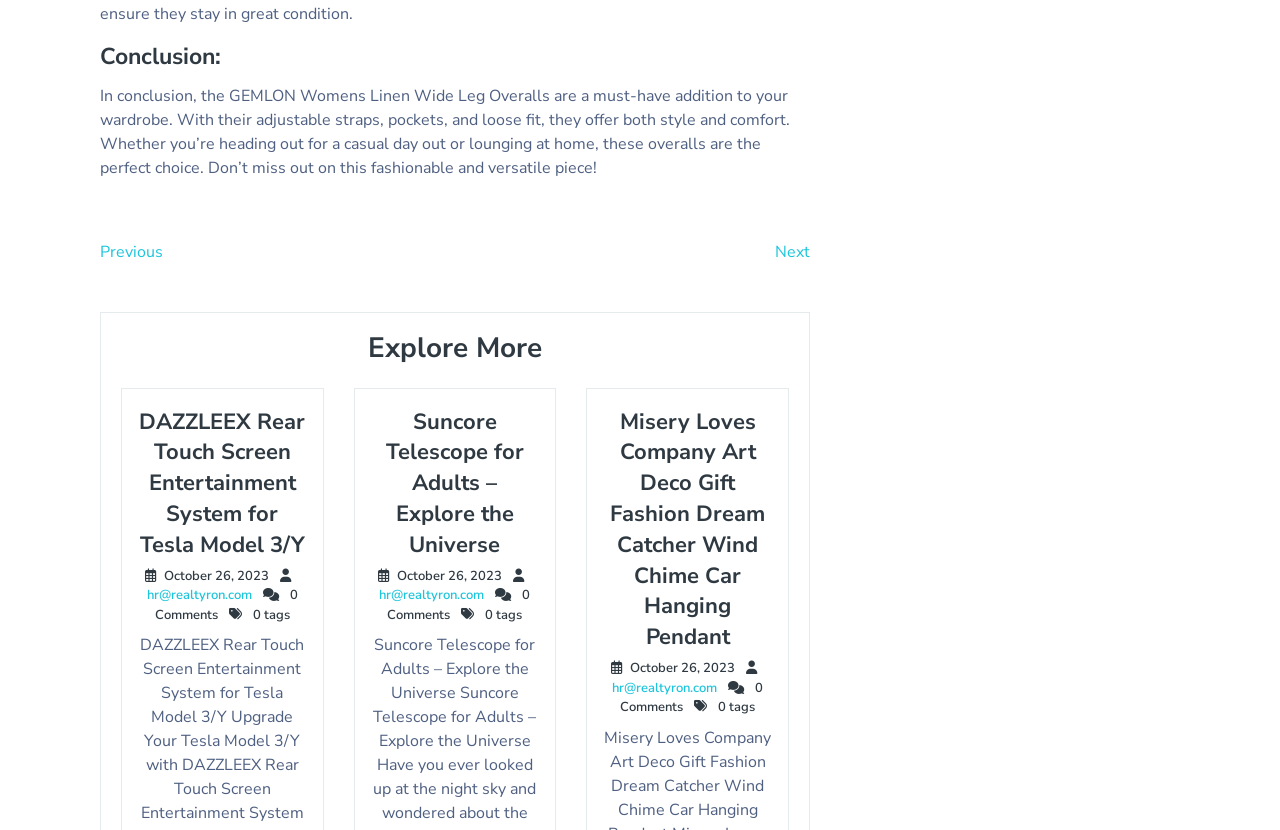Please specify the bounding box coordinates for the clickable region that will help you carry out the instruction: "Read the conclusion".

[0.078, 0.053, 0.633, 0.083]